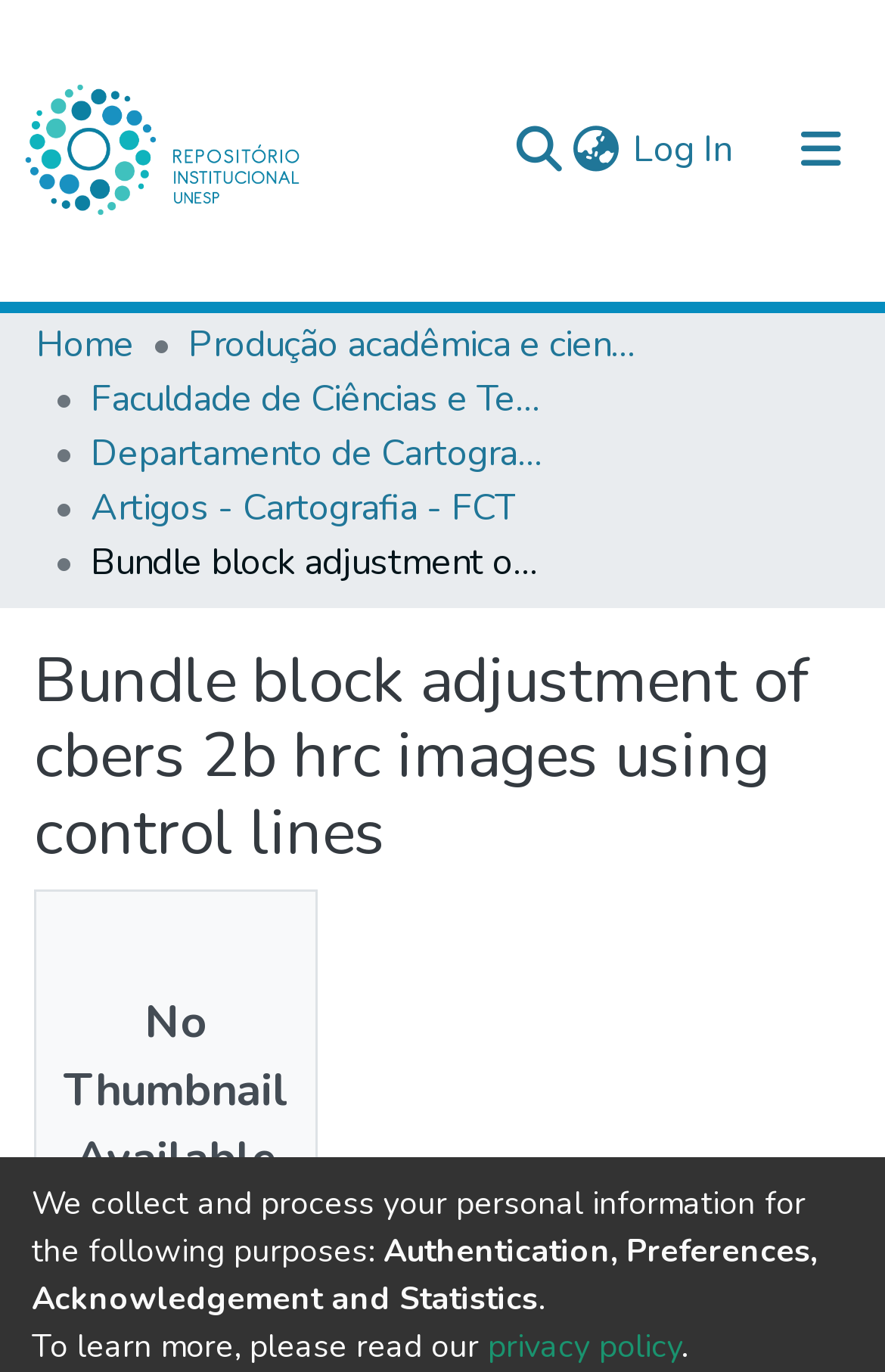Please determine the bounding box coordinates of the area that needs to be clicked to complete this task: 'View the privacy policy'. The coordinates must be four float numbers between 0 and 1, formatted as [left, top, right, bottom].

[0.551, 0.966, 0.769, 0.997]